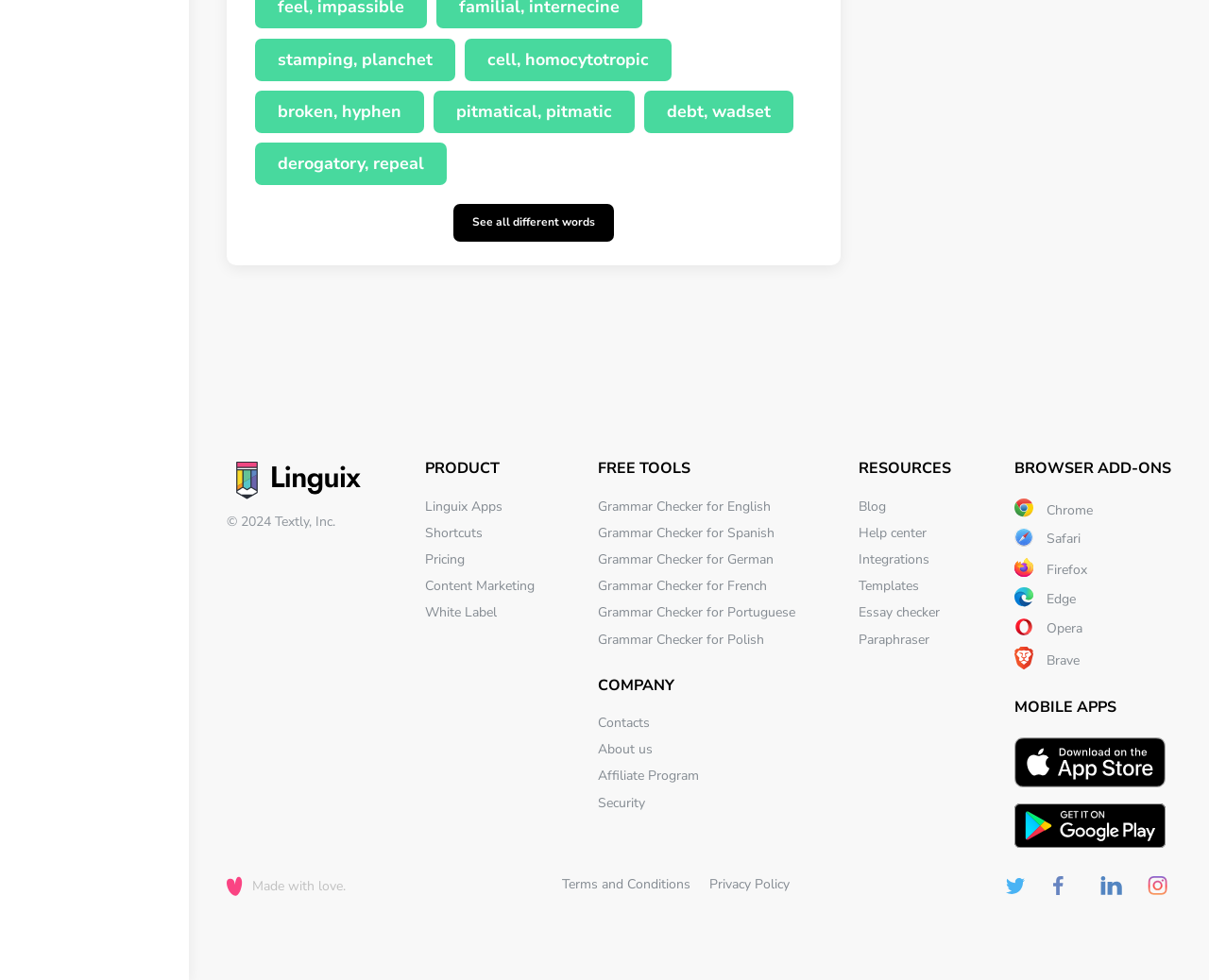Please provide the bounding box coordinates for the element that needs to be clicked to perform the following instruction: "Open the Linguix twitter page". The coordinates should be given as four float numbers between 0 and 1, i.e., [left, top, right, bottom].

[0.832, 0.896, 0.852, 0.917]